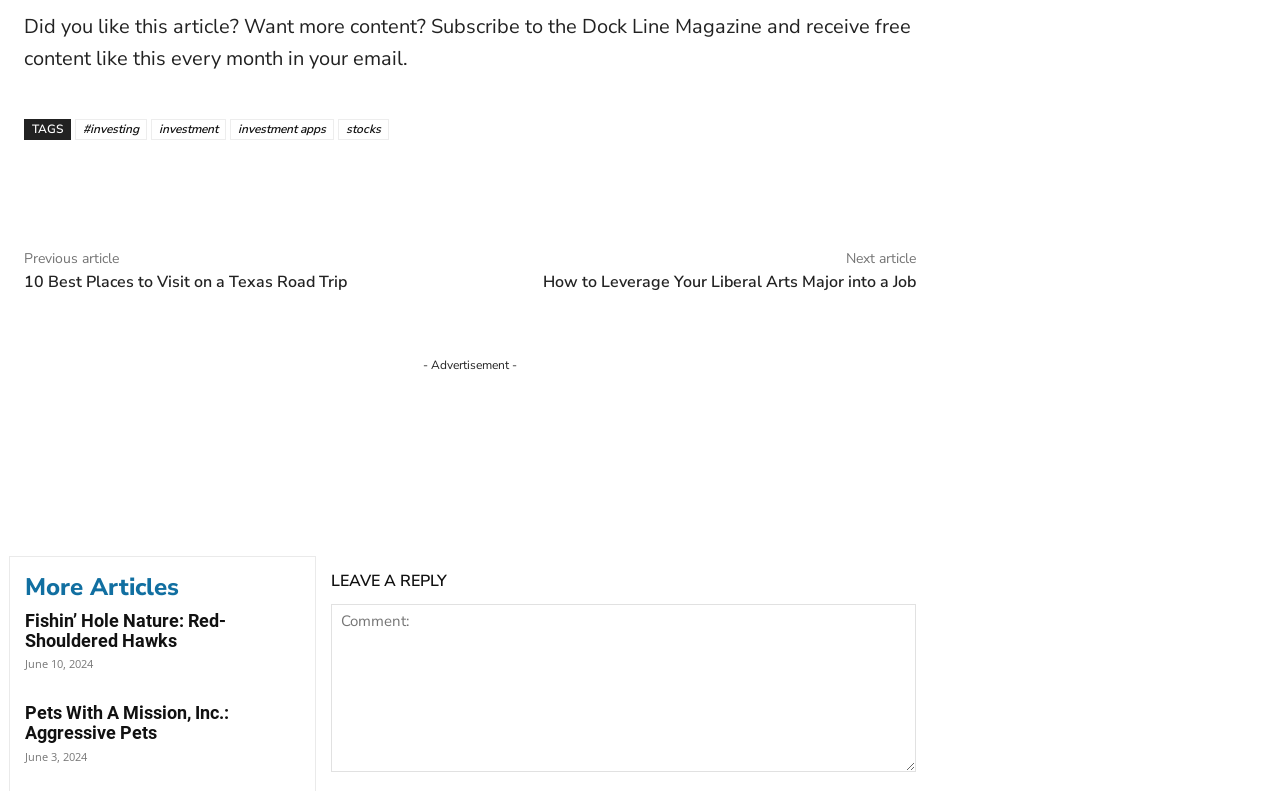When was the 'Fishin’ Hole Nature: Red-Shouldered Hawks' article published?
Answer the question in a detailed and comprehensive manner.

The publication date of the 'Fishin’ Hole Nature: Red-Shouldered Hawks' article can be found below the article title, which is June 10, 2024.